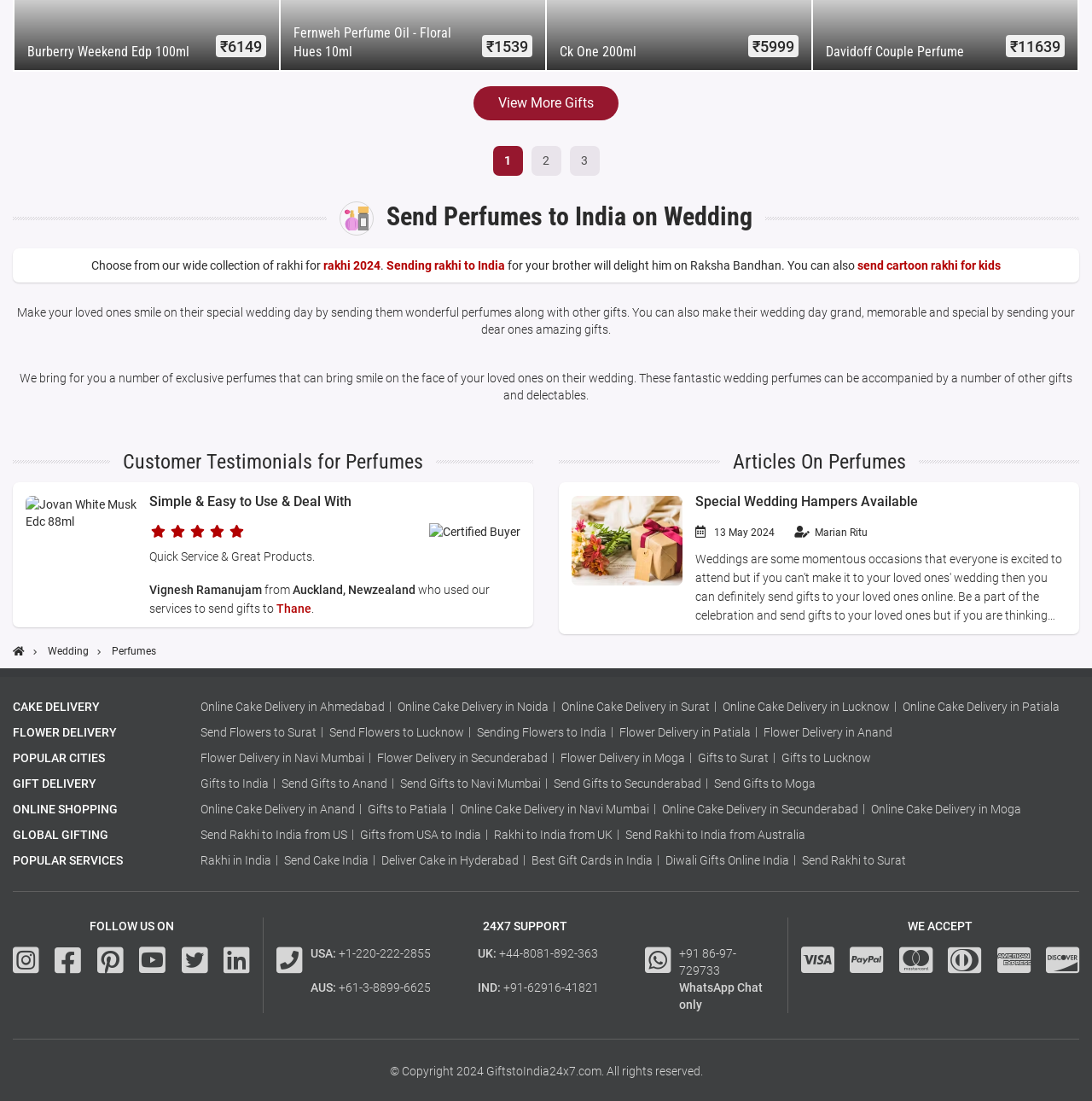What is the sentiment of the customer testimonial?
Please give a detailed and elaborate explanation in response to the question.

I inferred the sentiment of the customer testimonial by reading the text which says 'Quick Service & Great Products.' which indicates a positive sentiment.